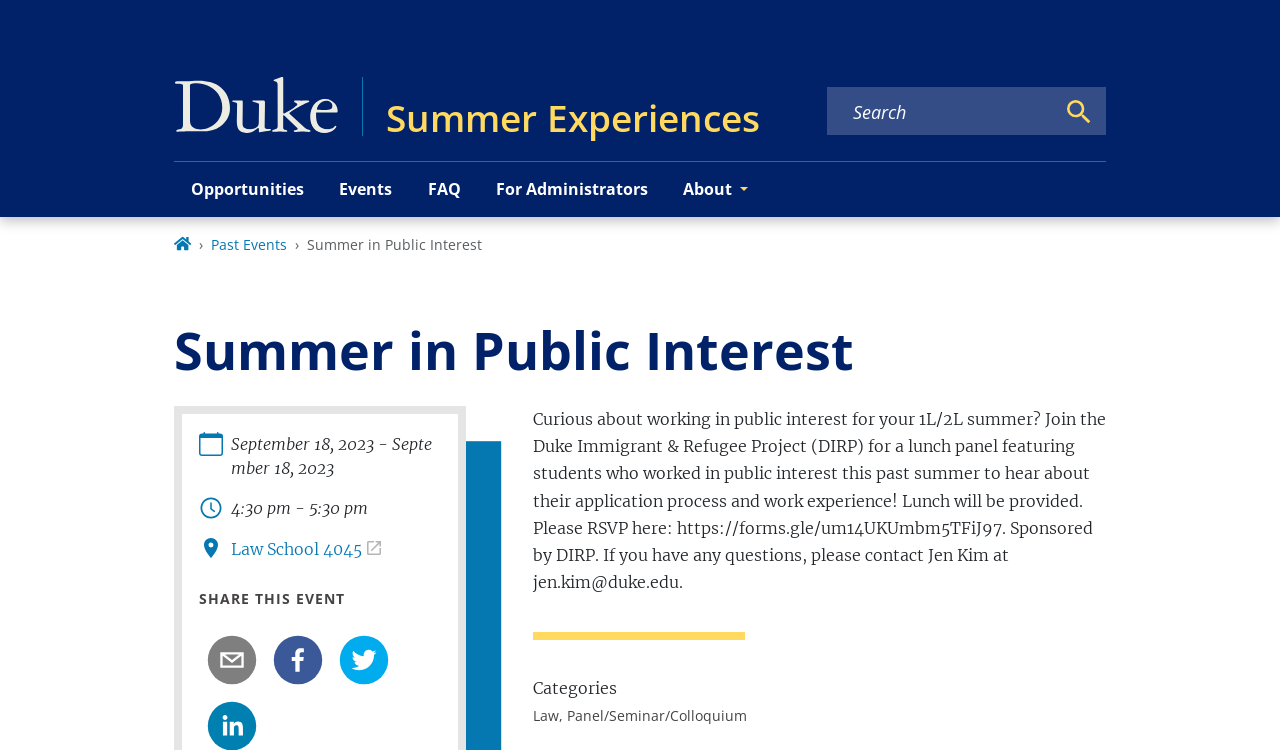What is the time of the event?
Could you give a comprehensive explanation in response to this question?

The time of the event can be found in the static text elements with the text '4:30 pm - 5:30 pm' which are located above the event details.